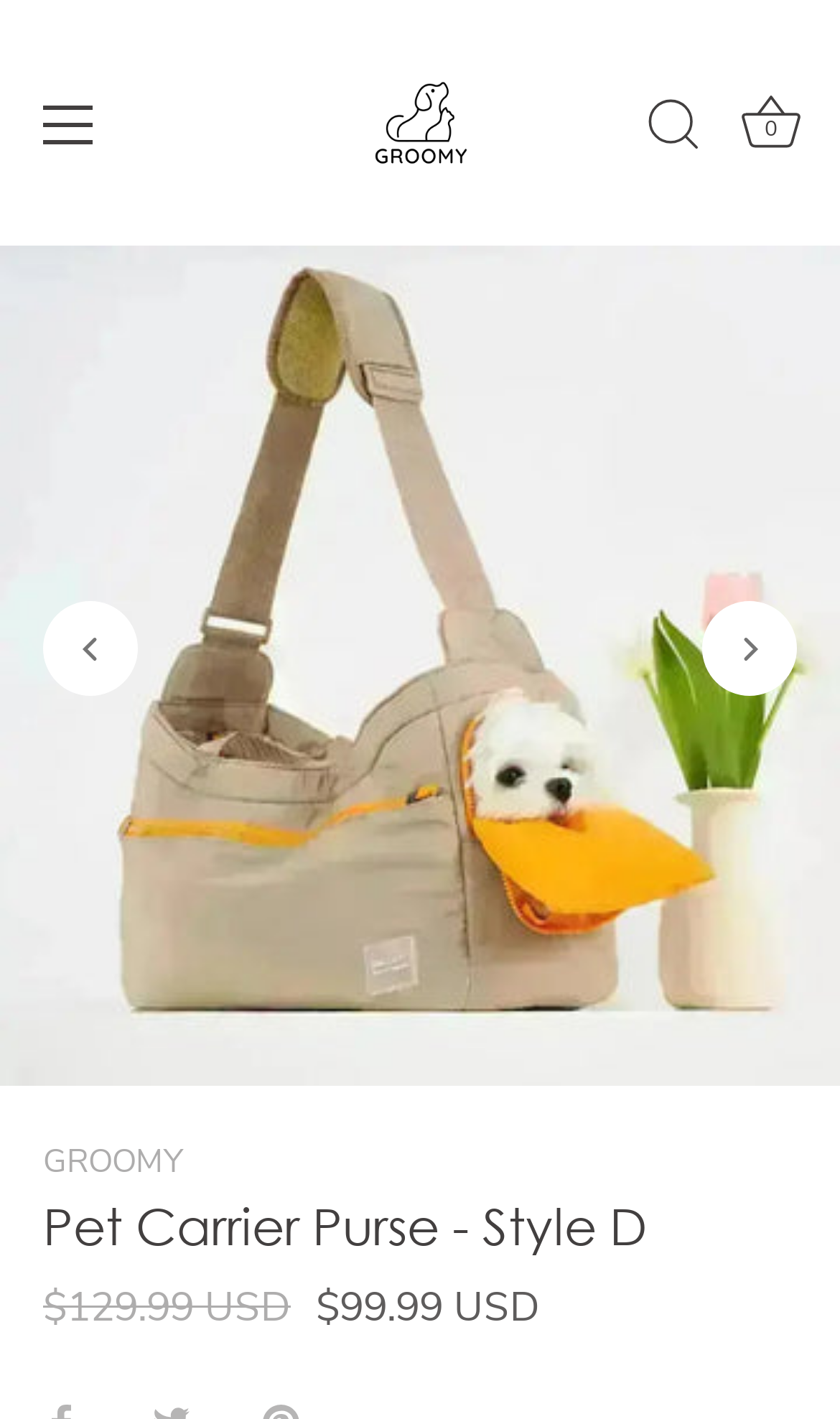Identify the headline of the webpage and generate its text content.

Pet Carrier Purse - Style D